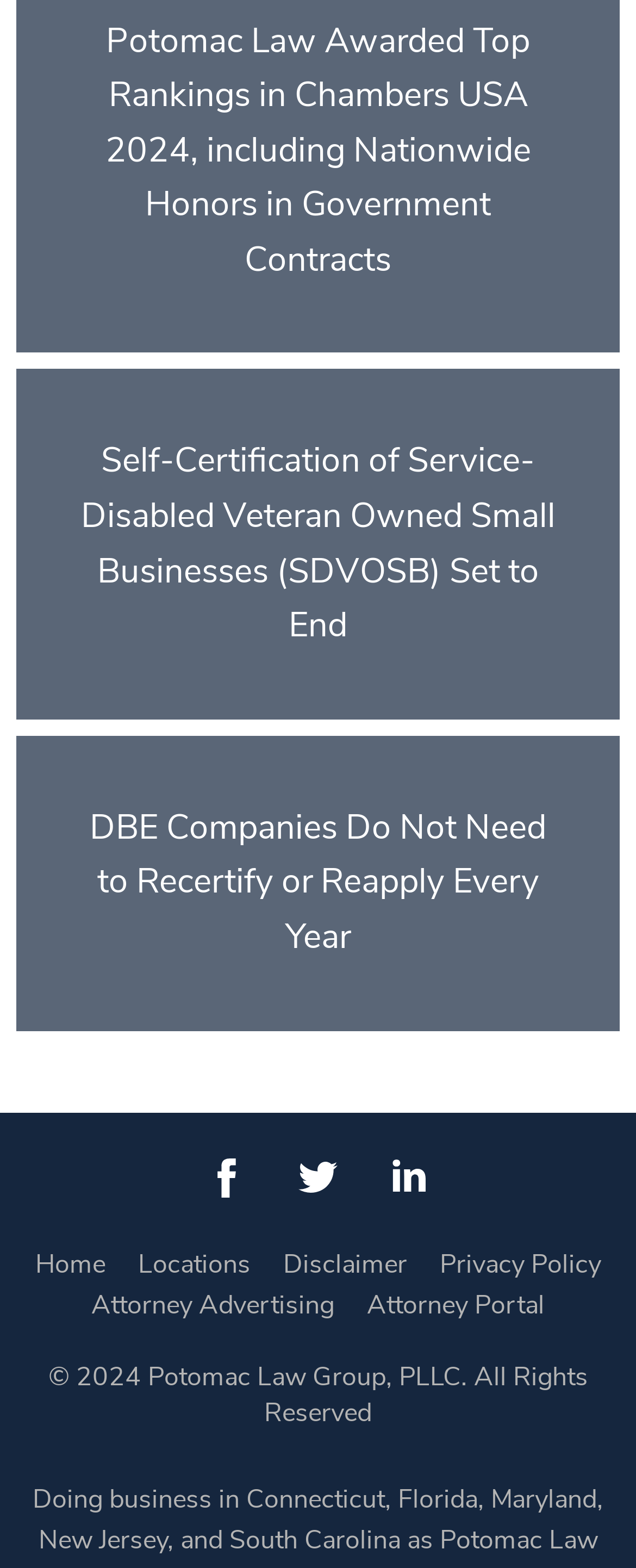How many social media links are there?
Using the image as a reference, answer the question in detail.

I counted the number of social media links at the bottom of the webpage, which are Facebook, Twitter, and LinkedIn, so there are 3 social media links.